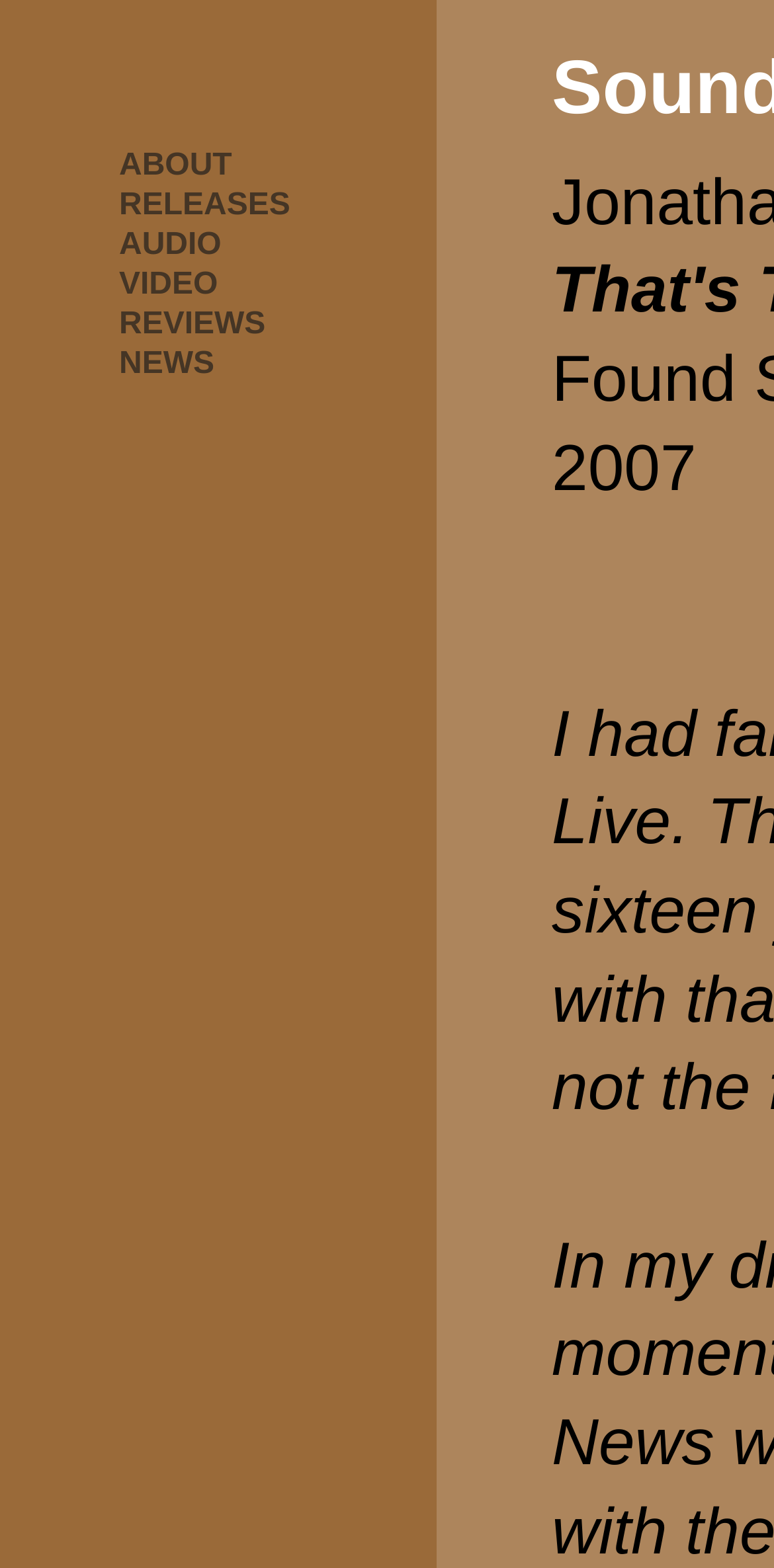How many links are there in the top-left section of the webpage?
Please provide a comprehensive answer based on the information in the image.

I counted the number of link elements in the top-left section of the webpage by examining the bounding box coordinates of each element. The links 'ABOUT', 'RELEASES', 'AUDIO', 'VIDEO', 'REVIEWS', and 'NEWS' all have y1 coordinates between 0.095 and 0.243, indicating that they are vertically aligned in the top-left section of the webpage.